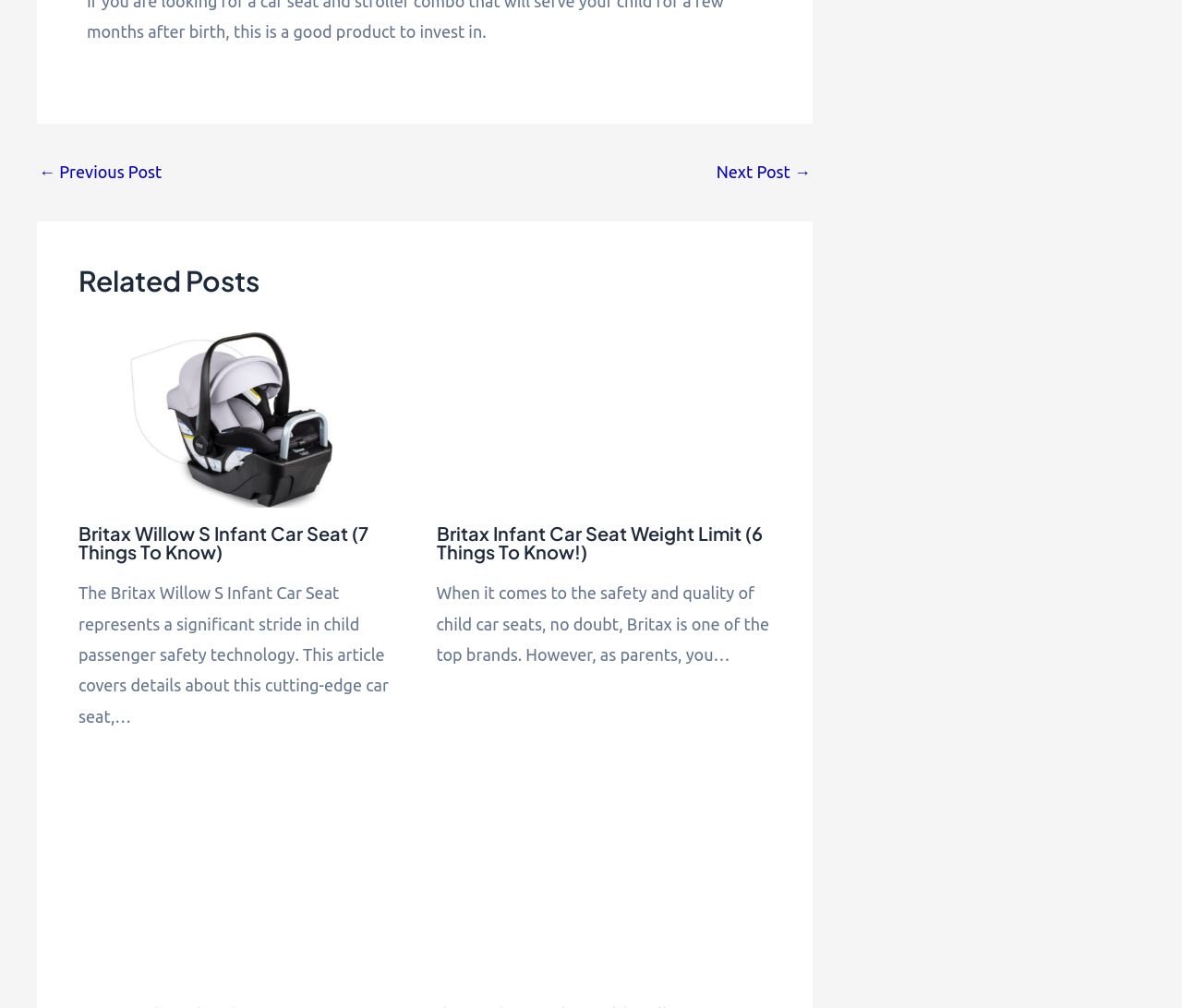Please mark the clickable region by giving the bounding box coordinates needed to complete this instruction: "Read more about Britax Willow S Infant Car Seat".

[0.066, 0.405, 0.35, 0.424]